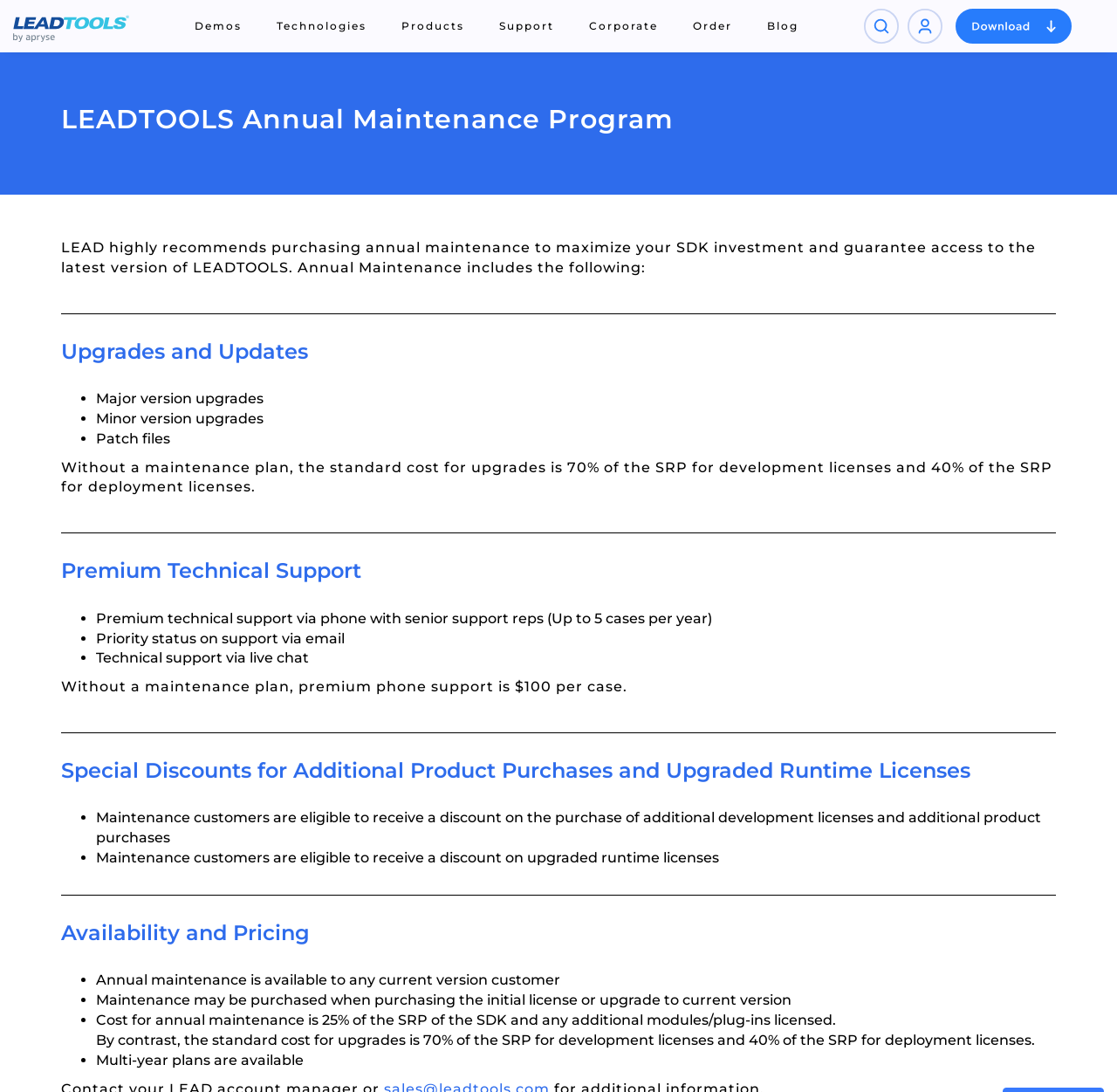Elaborate on the information and visuals displayed on the webpage.

The webpage is about LEADTOOLS Annual Maintenance Program, which provides customers with the latest version of LEADTOOLS and guarantees access to upgrades and updates. 

At the top left corner, there is a link to "LEADTOOLS Home" accompanied by a "LEADTOOLS" image. On the top right corner, there are three generic elements: "Open search panel", "Go To LEADTOOLS User Portal", and another "Open search panel". Below these elements, there is a row of links to different sections of the website, including "Demos", "Technologies", "Products", "Support", "Corporate", "Order", and "Blog".

The main content of the webpage is divided into several sections. The first section explains the importance of purchasing annual maintenance to maximize SDK investment. It highlights that without a maintenance plan, customers will not have access to the latest version of LEADTOOLS.

The second section, "Upgrades and Updates", lists the benefits of annual maintenance, including major and minor version upgrades, and patch files. 

The third section, "Premium Technical Support", describes the premium technical support services available to customers with a maintenance plan, including phone support with senior support reps, priority status on support via email, and technical support via live chat.

The fourth section, "Special Discounts for Additional Product Purchases and Upgraded Runtime Licenses", explains that maintenance customers are eligible to receive discounts on additional development licenses, product purchases, and upgraded runtime licenses.

The final section, "Availability and Pricing", provides information on the availability and pricing of annual maintenance, including the cost, which is 25% of the SRP of the SDK and any additional modules/plug-ins licensed. It also mentions that multi-year plans are available.